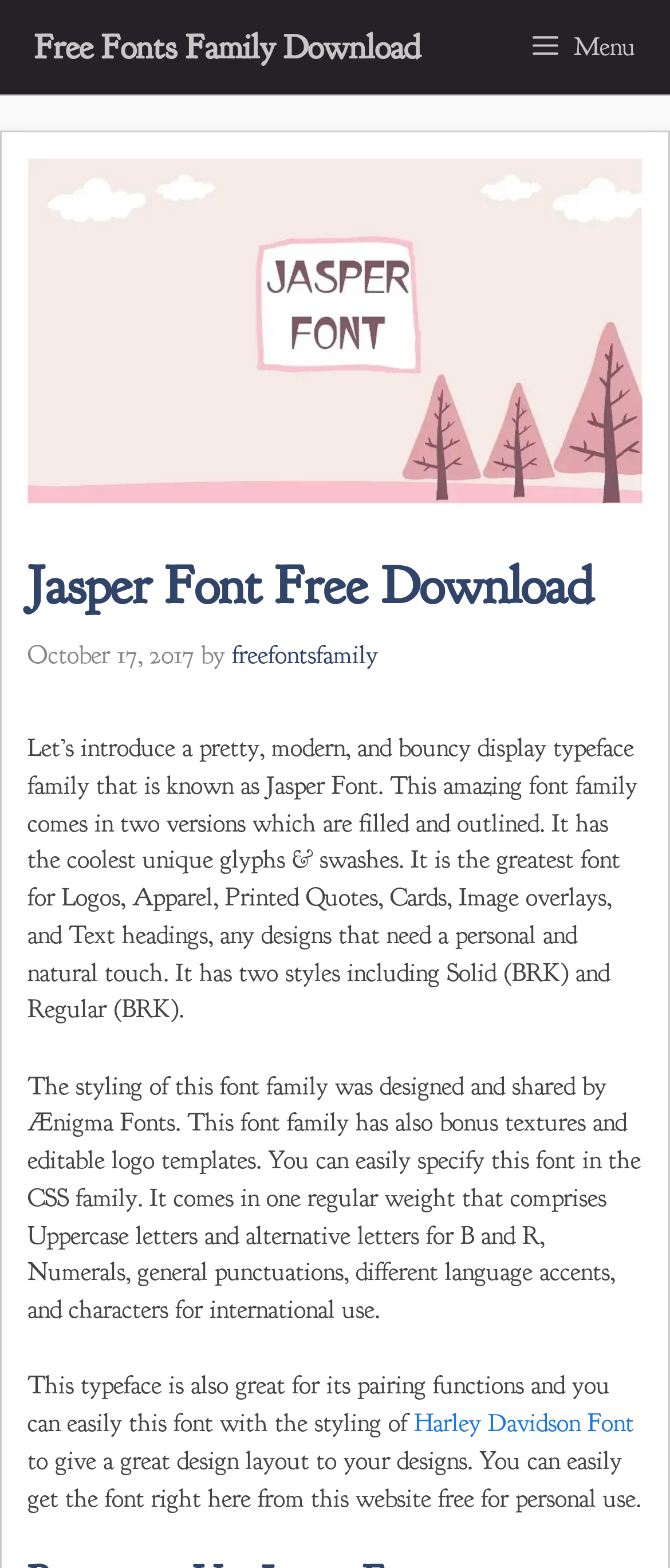Determine the bounding box for the HTML element described here: "Harley Davidson Font". The coordinates should be given as [left, top, right, bottom] with each number being a float between 0 and 1.

[0.618, 0.897, 0.946, 0.918]